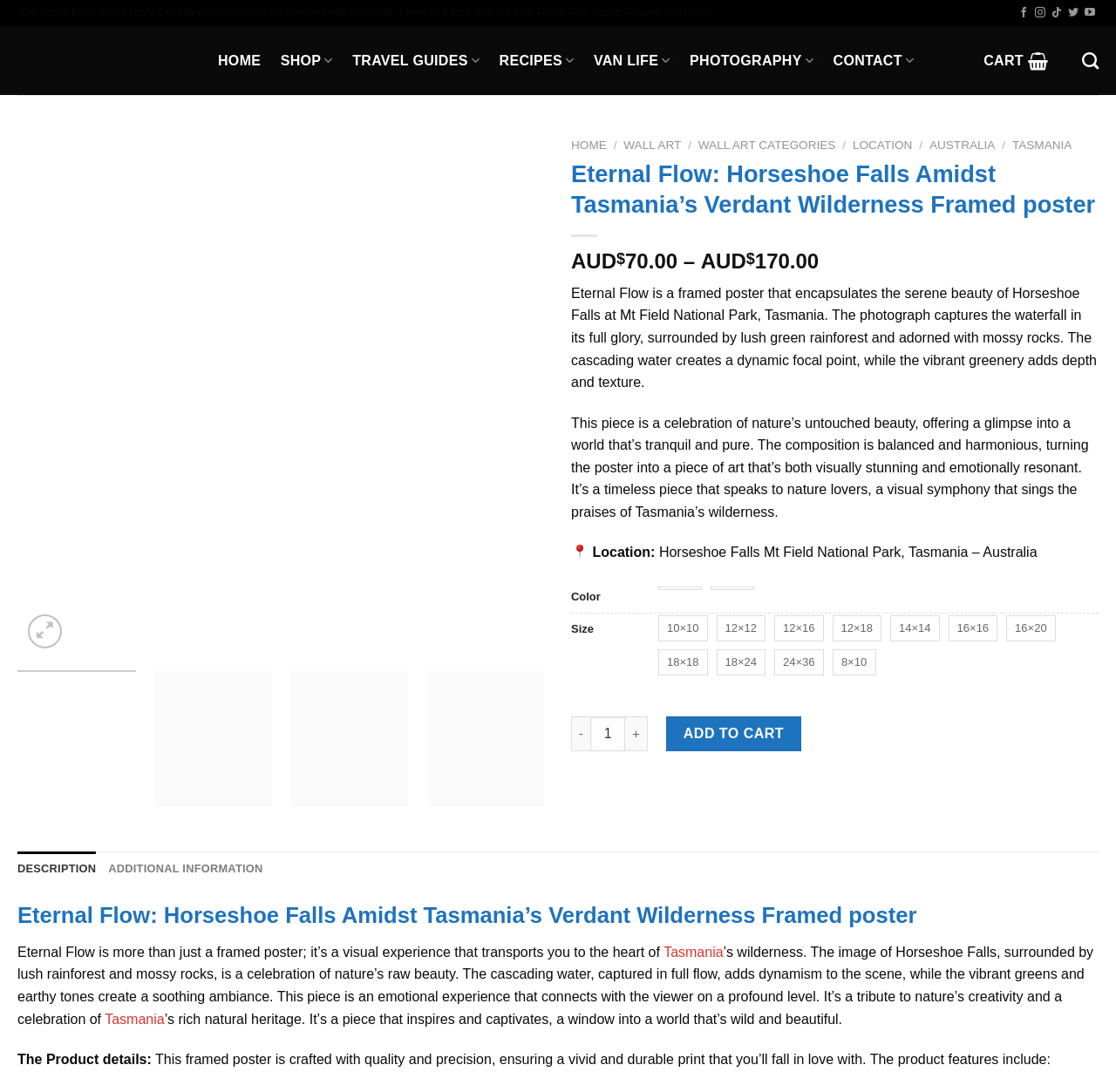Determine the bounding box coordinates in the format (top-left x, top-left y, bottom-right x, bottom-right y). Ensure all values are floating point numbers between 0 and 1. Identify the bounding box of the UI element described by: aria-label="Search"

[0.969, 0.038, 0.984, 0.073]